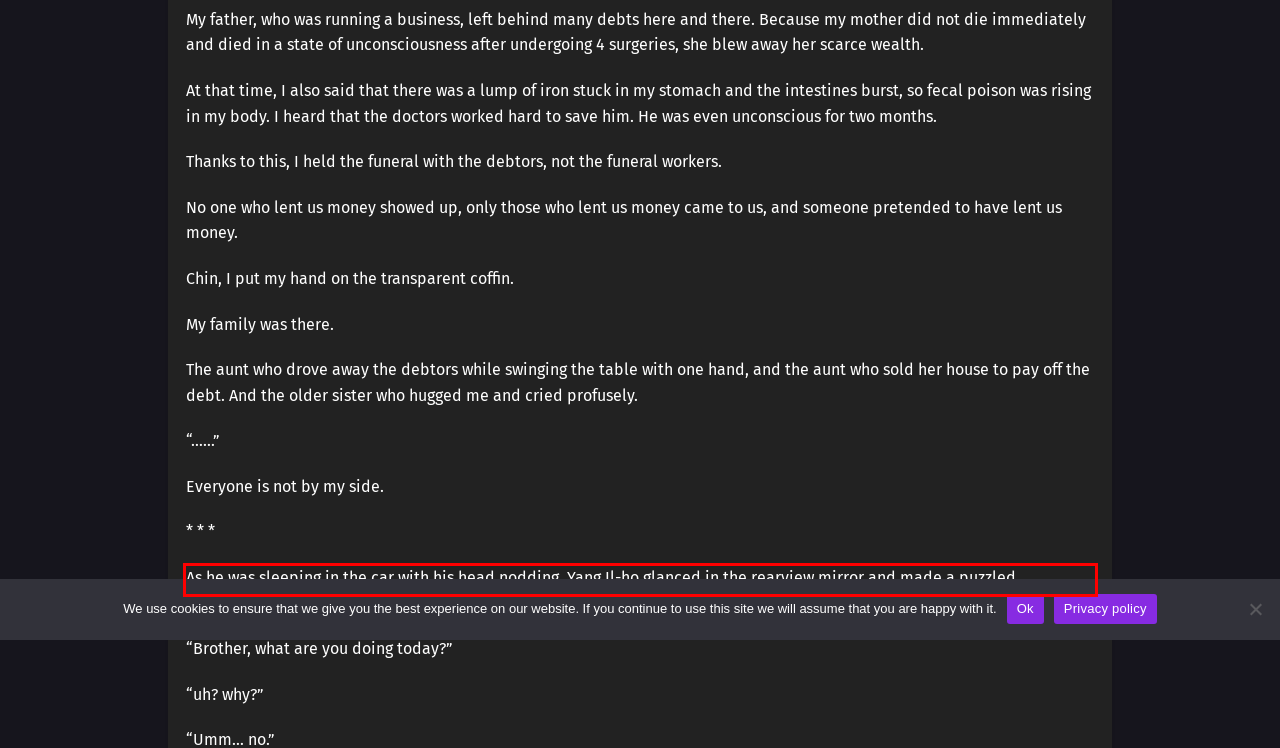Analyze the webpage screenshot and use OCR to recognize the text content in the red bounding box.

As he was sleeping in the car with his head nodding, Yang Il-ho glanced in the rearview mirror and made a puzzled expression.